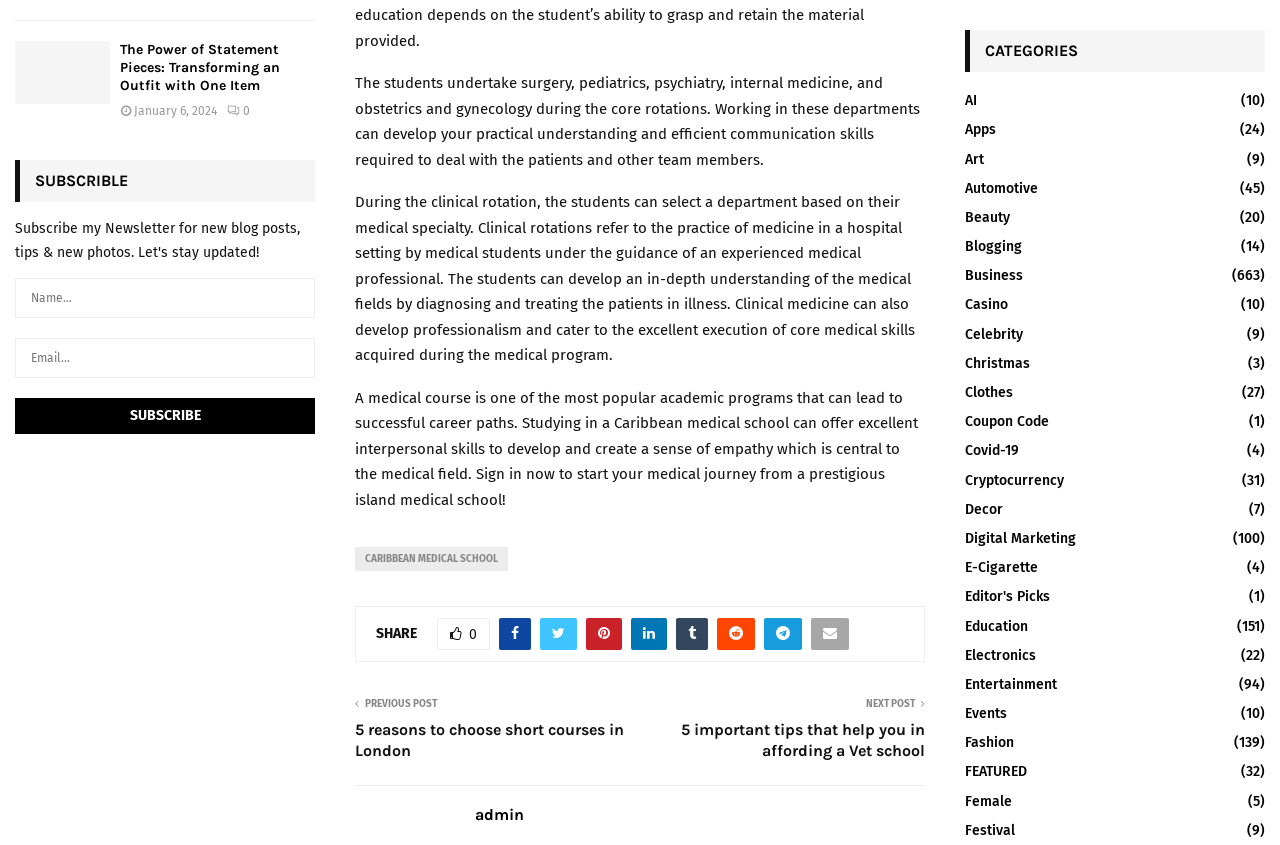Identify the bounding box coordinates of the region that should be clicked to execute the following instruction: "Share the current page".

[0.294, 0.739, 0.326, 0.759]